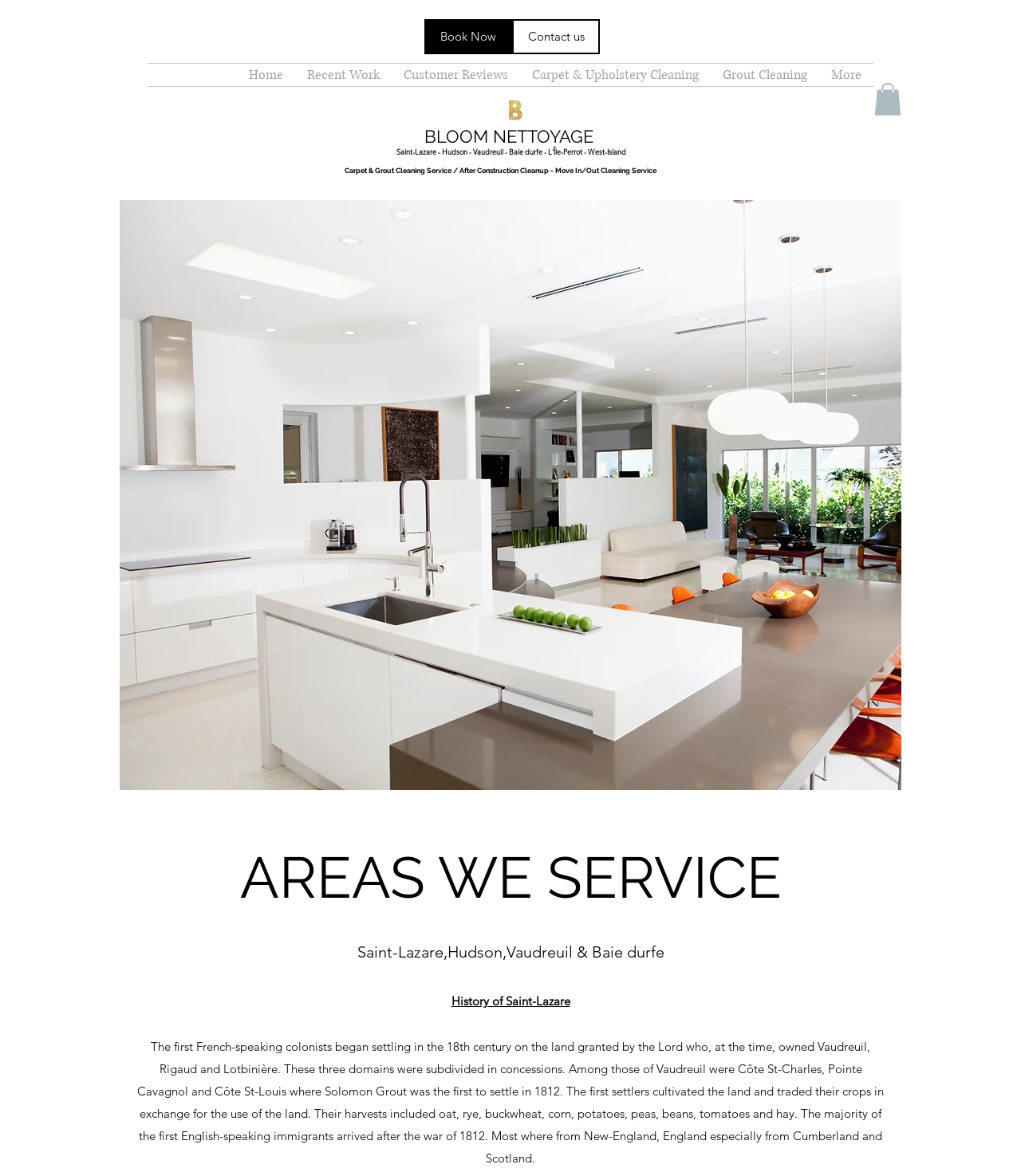What is the name of the company?
Examine the image and provide an in-depth answer to the question.

I found a link element on the webpage labeled 'BLOOM NETTOYAGE', which indicates the name of the company.